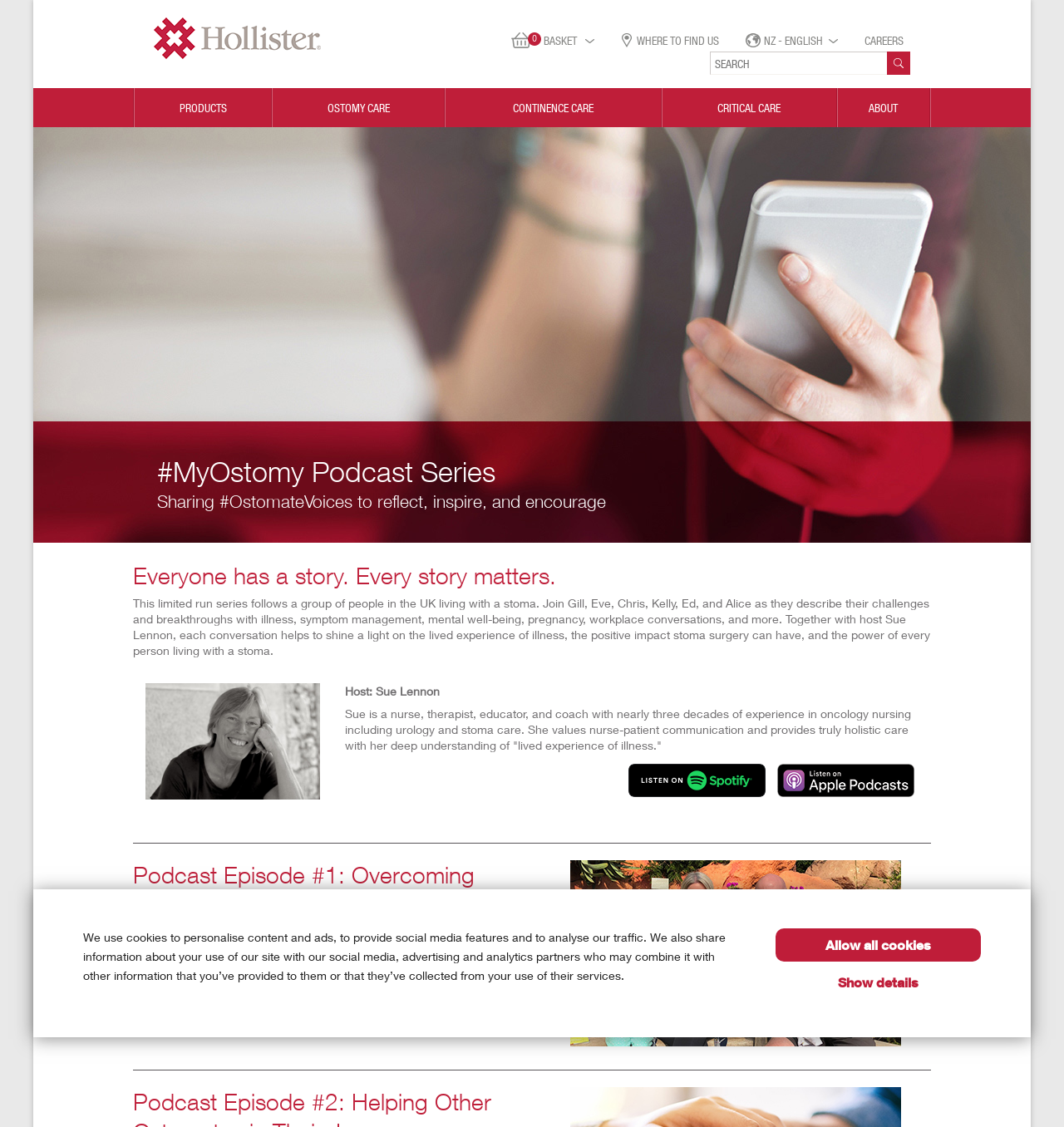Locate and extract the text of the main heading on the webpage.

#MyOstomy Podcast Series